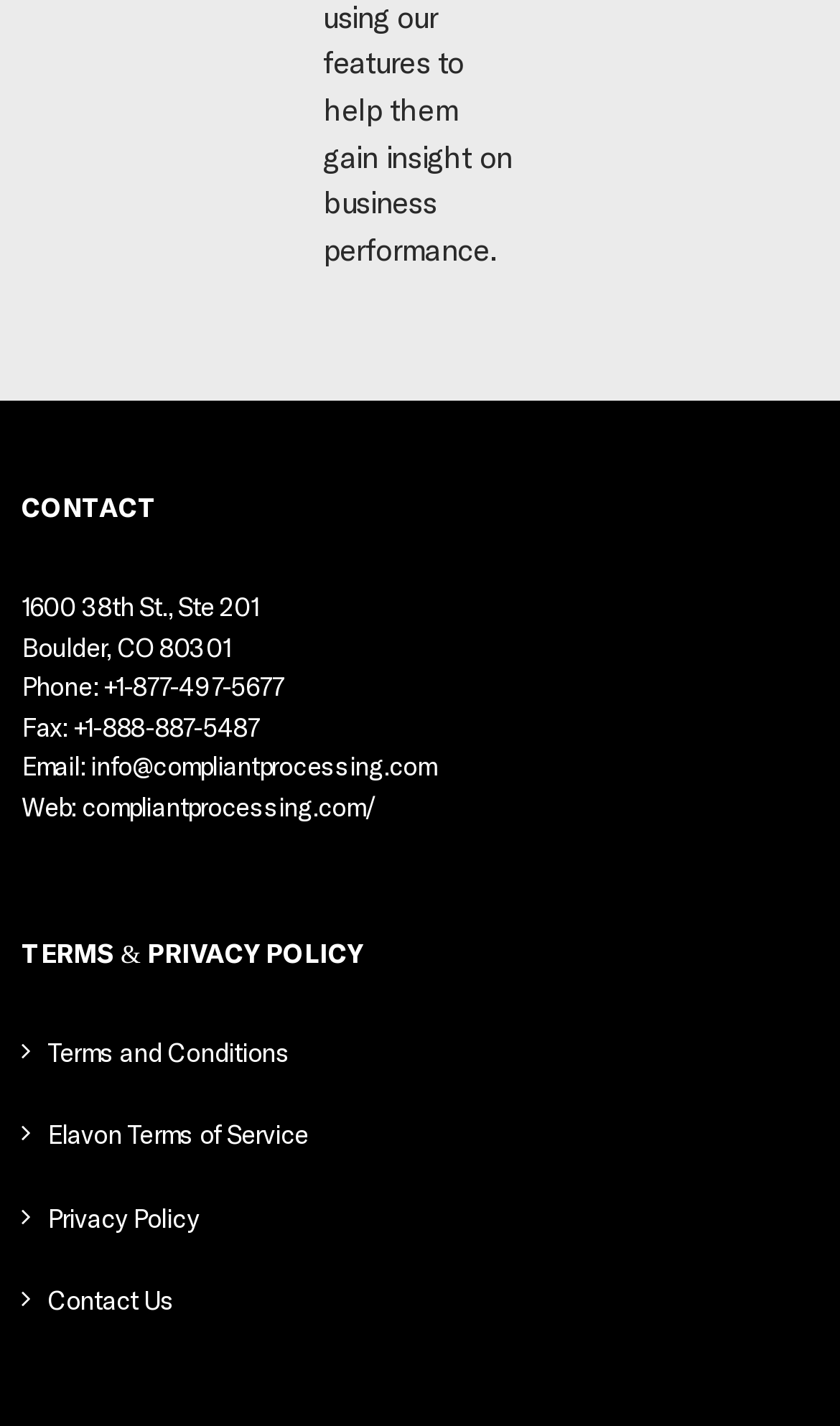Find the bounding box coordinates for the HTML element specified by: "Elavon Terms of Service".

[0.056, 0.782, 0.949, 0.81]